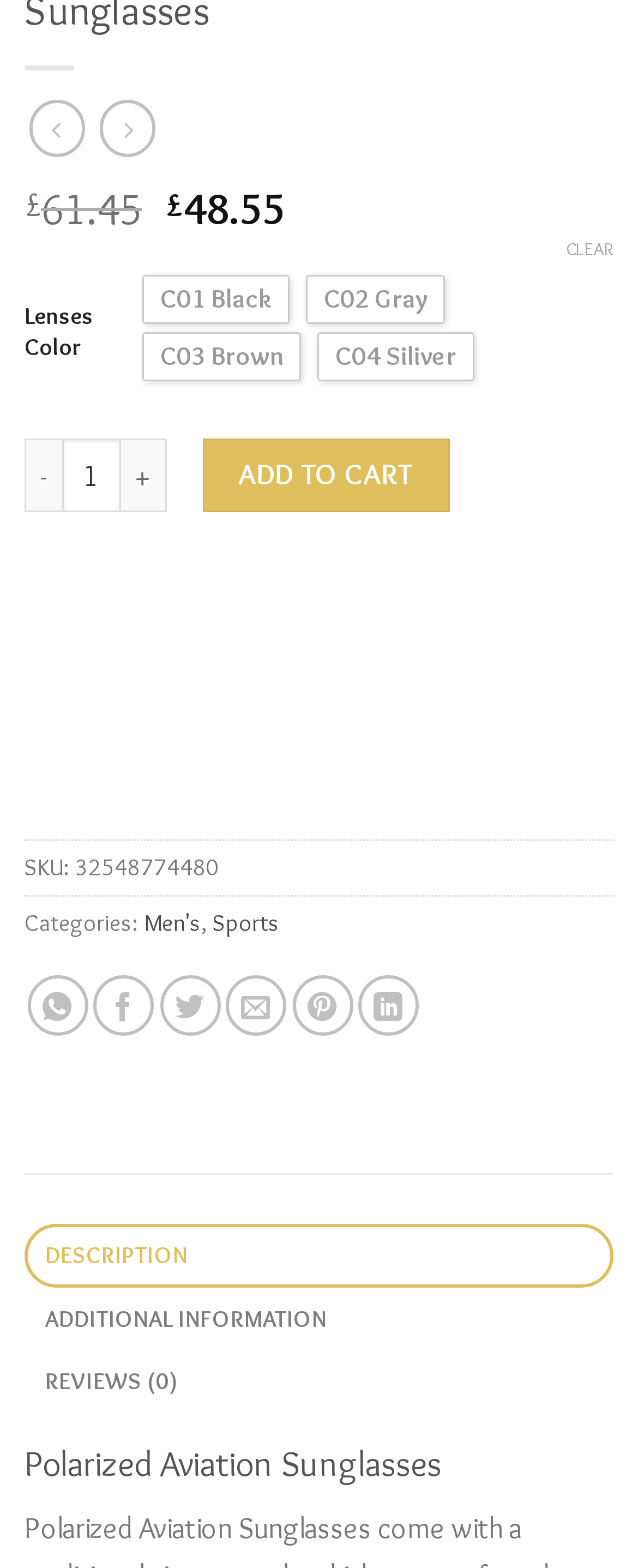Give the bounding box coordinates for the element described by: "Description".

[0.038, 0.781, 0.962, 0.821]